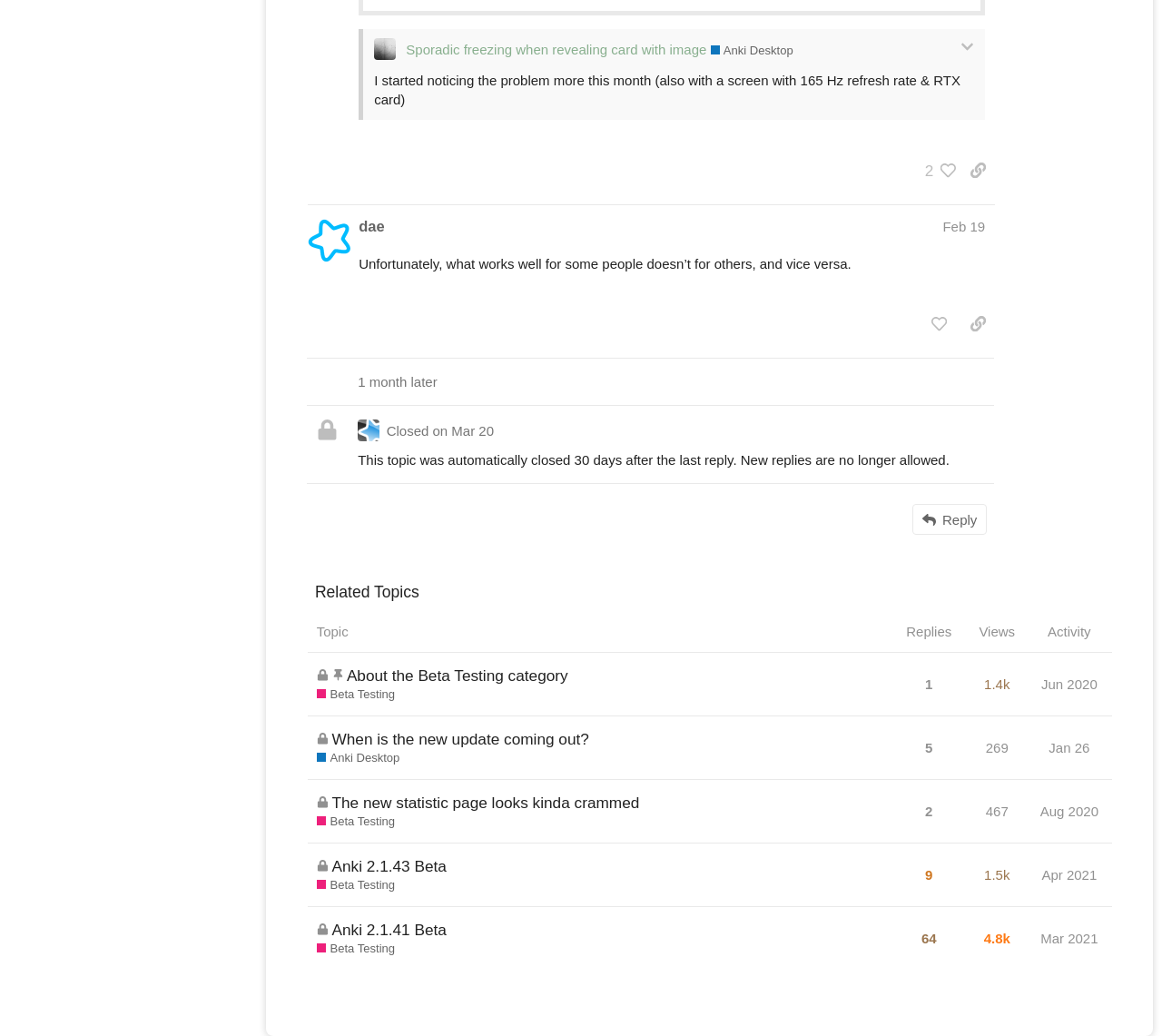Determine the bounding box coordinates for the clickable element required to fulfill the instruction: "Like the post by @dae". Provide the coordinates as four float numbers between 0 and 1, i.e., [left, top, right, bottom].

[0.794, 0.298, 0.823, 0.328]